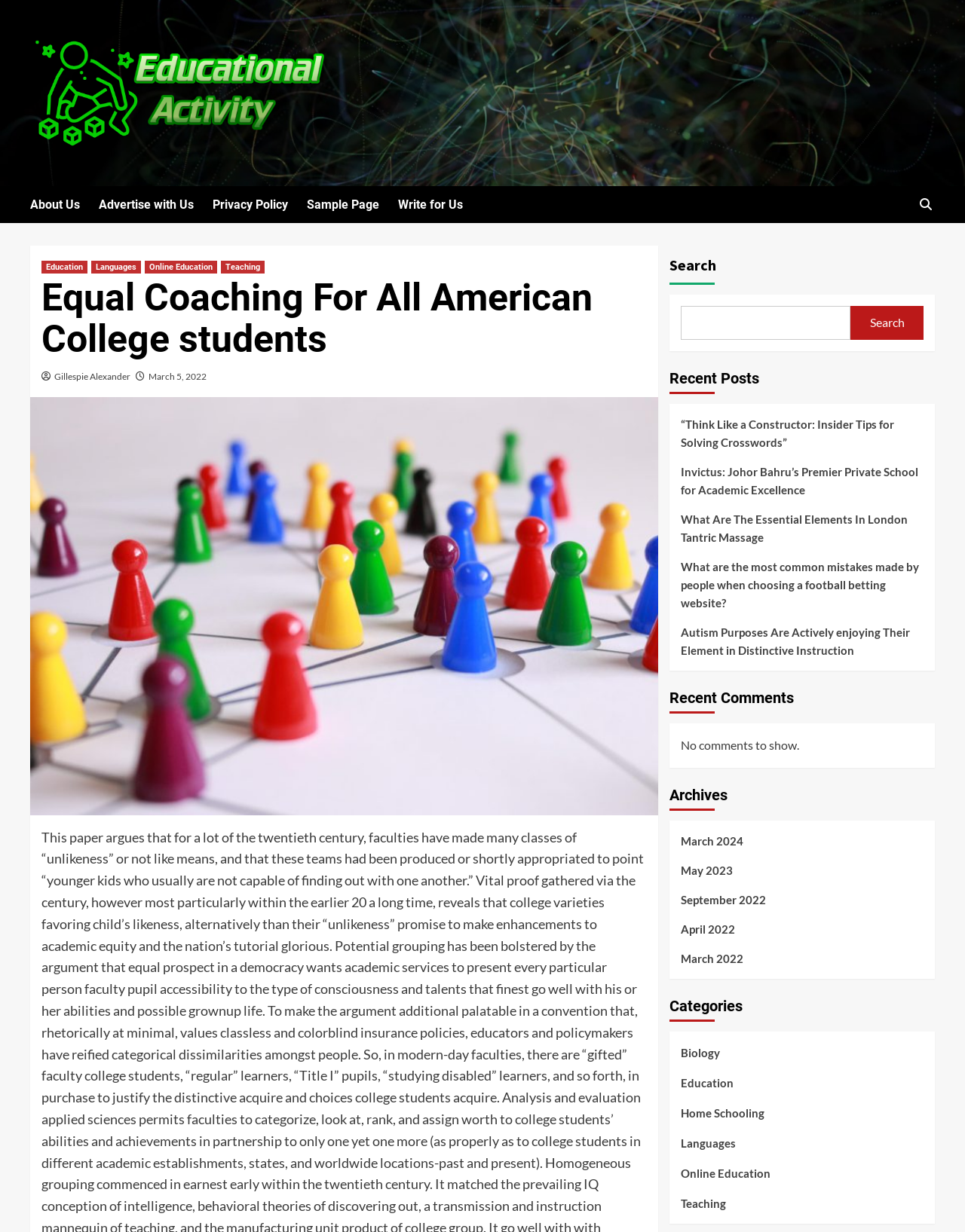Give a one-word or short phrase answer to this question: 
What is the name of the website?

Equal Coaching For All American College students